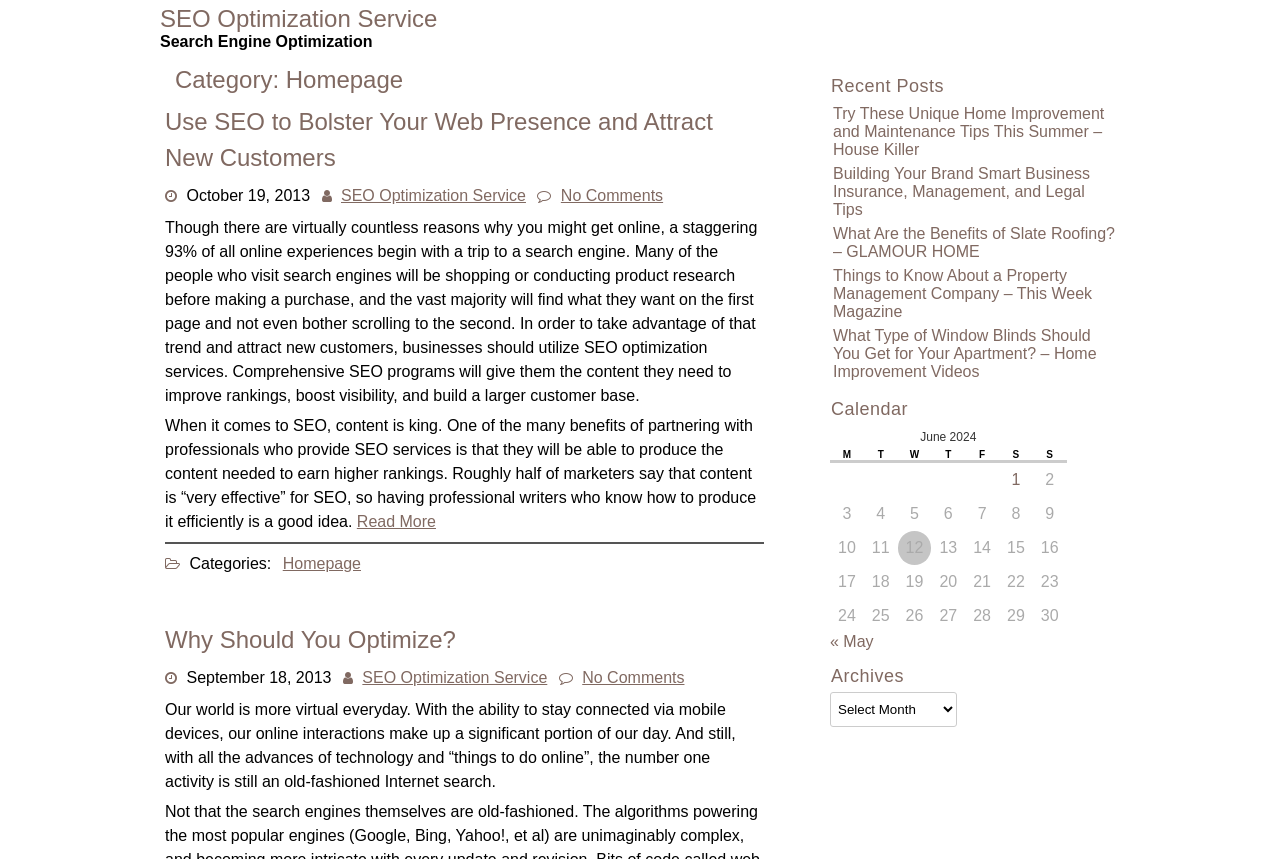Determine the bounding box coordinates of the section I need to click to execute the following instruction: "View the 'Recent Posts'". Provide the coordinates as four float numbers between 0 and 1, i.e., [left, top, right, bottom].

[0.648, 0.088, 0.741, 0.114]